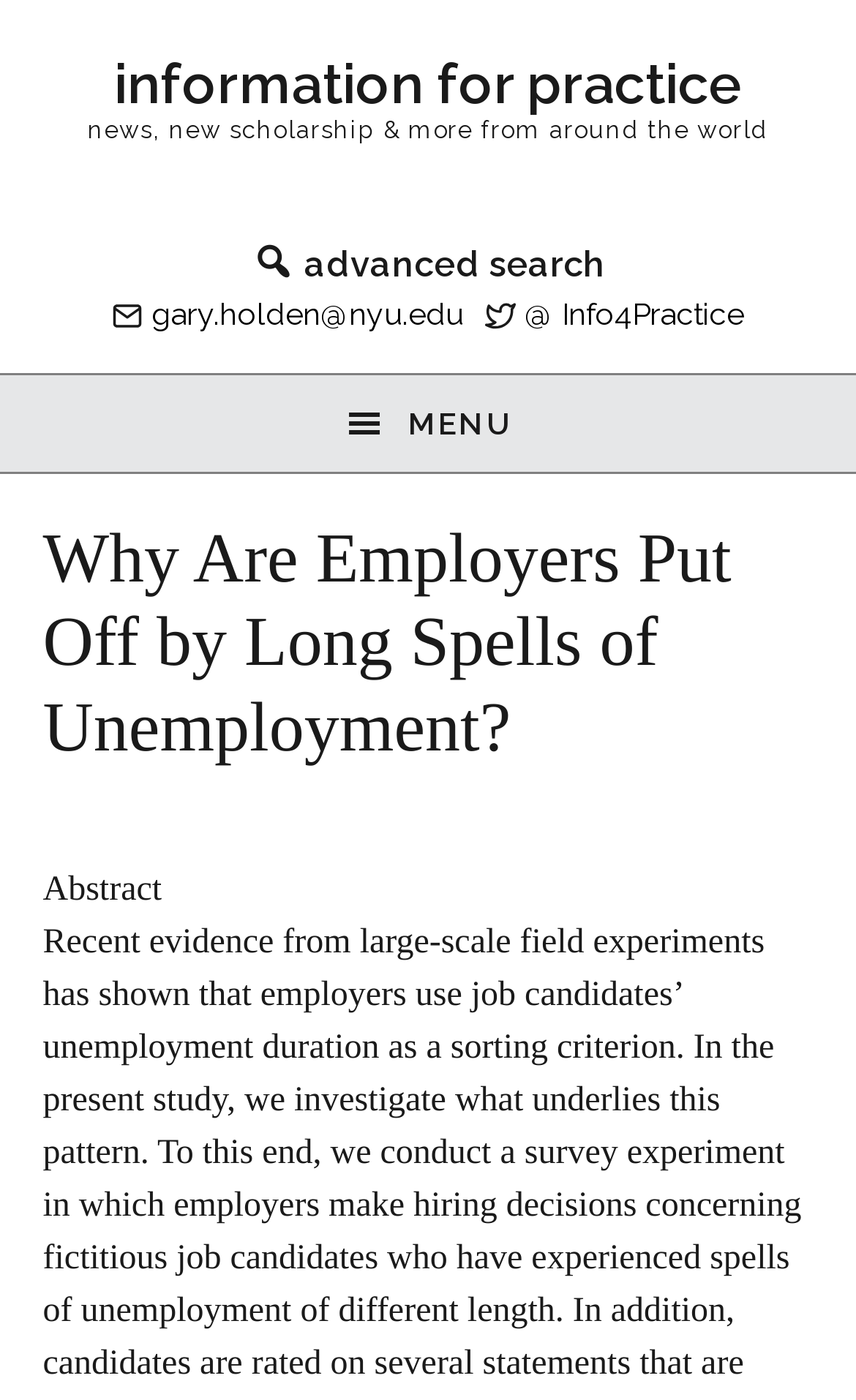Describe all the key features of the webpage in detail.

The webpage appears to be an article or blog post titled "Why Are Employers Put Off by Long Spells of Unemployment?" with a focus on providing information for practice. At the top left corner, there are three "Skip to" links, allowing users to navigate to primary navigation, main content, or primary sidebar. 

Below these links, there is a prominent link to "information for practice" and a brief description of the website, stating it provides "news, new scholarship & more from around the world". 

On the right side of the page, there is an advanced search link, represented by a magnifying glass icon, and an image, likely a logo or icon, with a mail group element. Next to it, there is a link to an email address, "gary.holden@nyu.edu", and another image, likely a social media icon, with a twitter group element. A link to "@ Info4Practice" is also present.

The main content of the page is a header section with a heading that matches the title of the webpage. Below the heading, there is an abstract section, which appears to be a summary of the article. The abstract text is "Recent evidence from large-scale field experiments has shown that employers use job candidates’ unemployment duration as a sorting criterion. In".